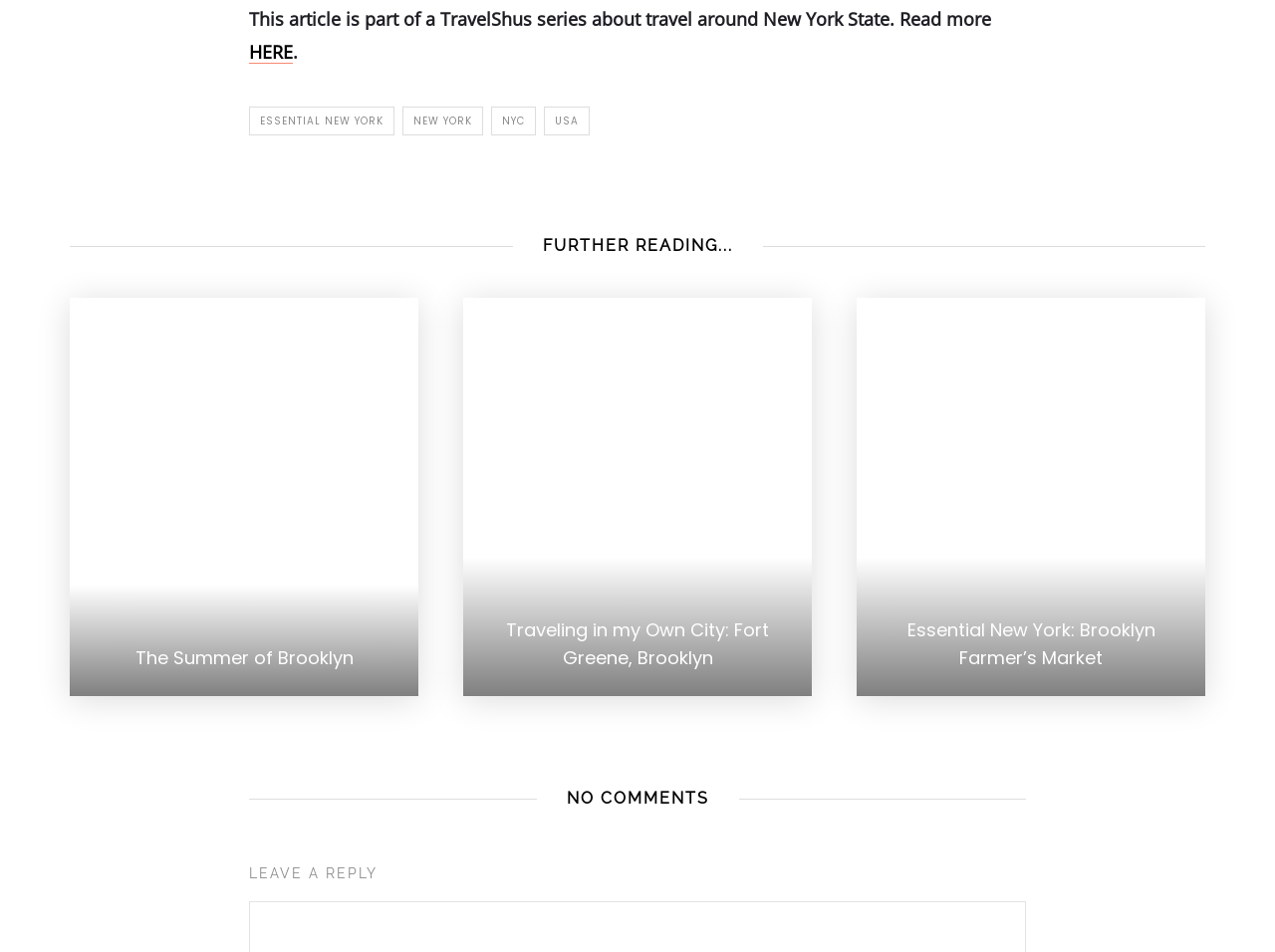Give a one-word or one-phrase response to the question: 
What is the topic of the series?

Travel around New York State